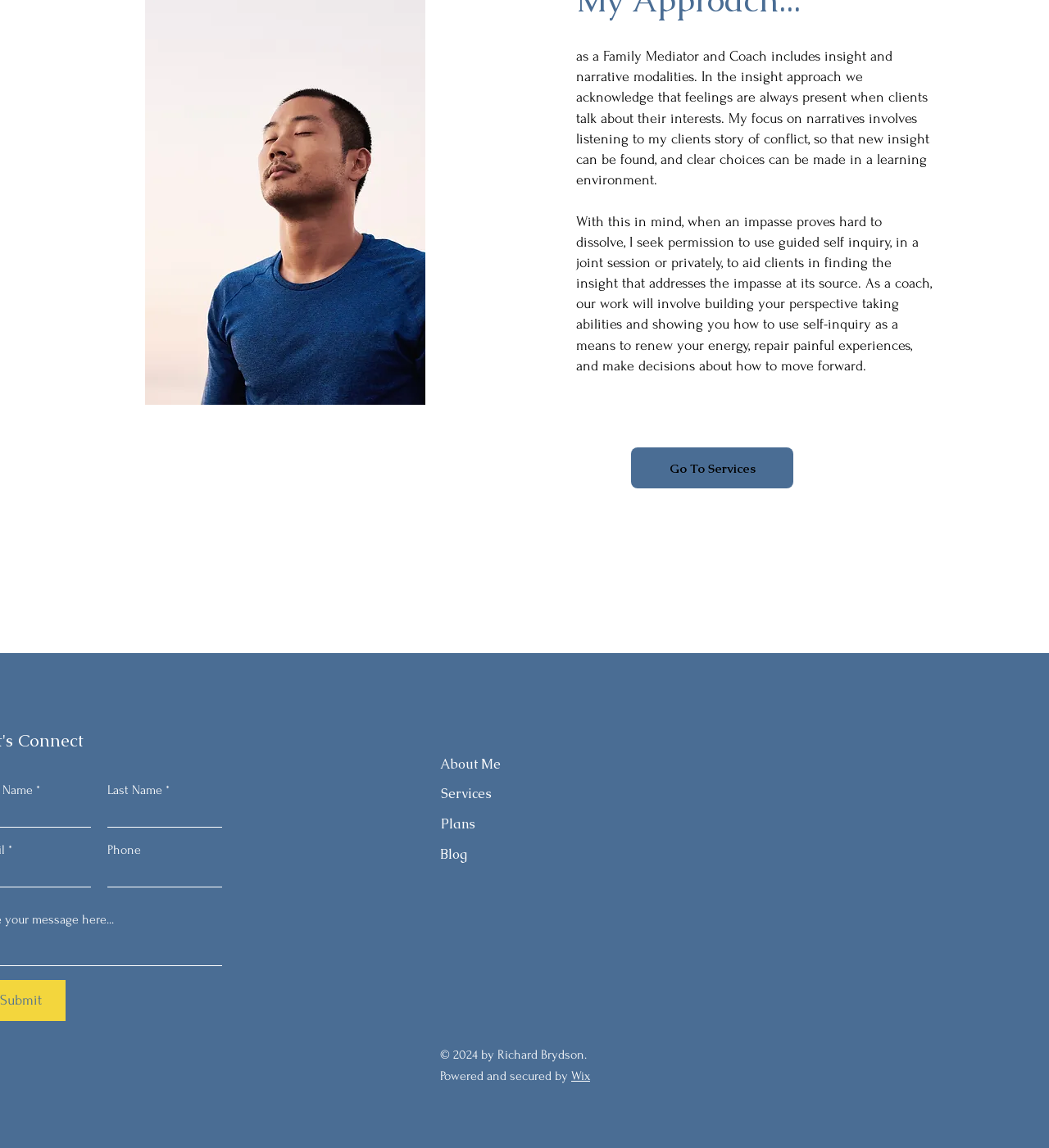What is the label of the first input field?
By examining the image, provide a one-word or phrase answer.

Last Name